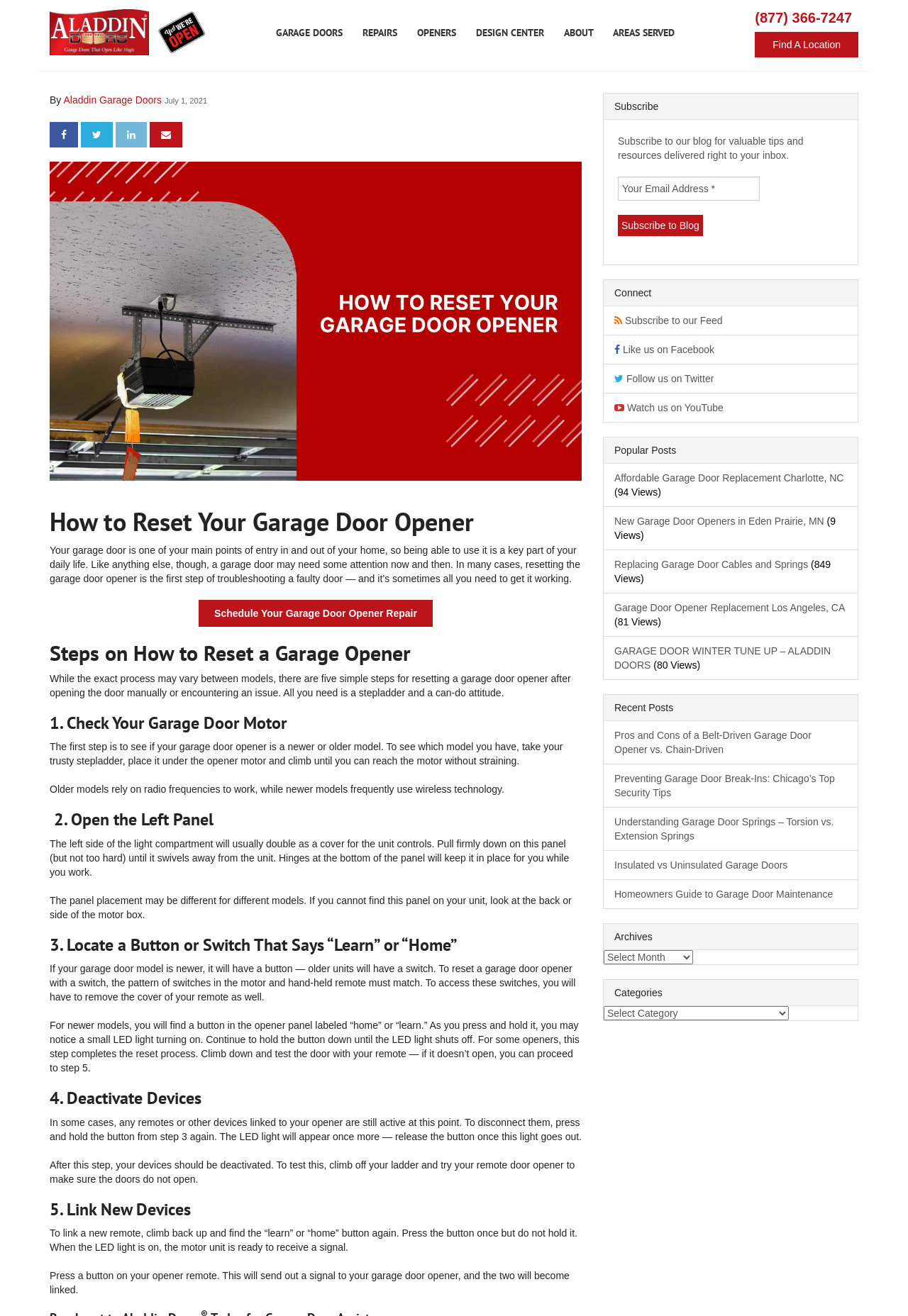Please specify the bounding box coordinates of the clickable region necessary for completing the following instruction: "Click the 'About' link". The coordinates must consist of four float numbers between 0 and 1, i.e., [left, top, right, bottom].

[0.611, 0.016, 0.663, 0.033]